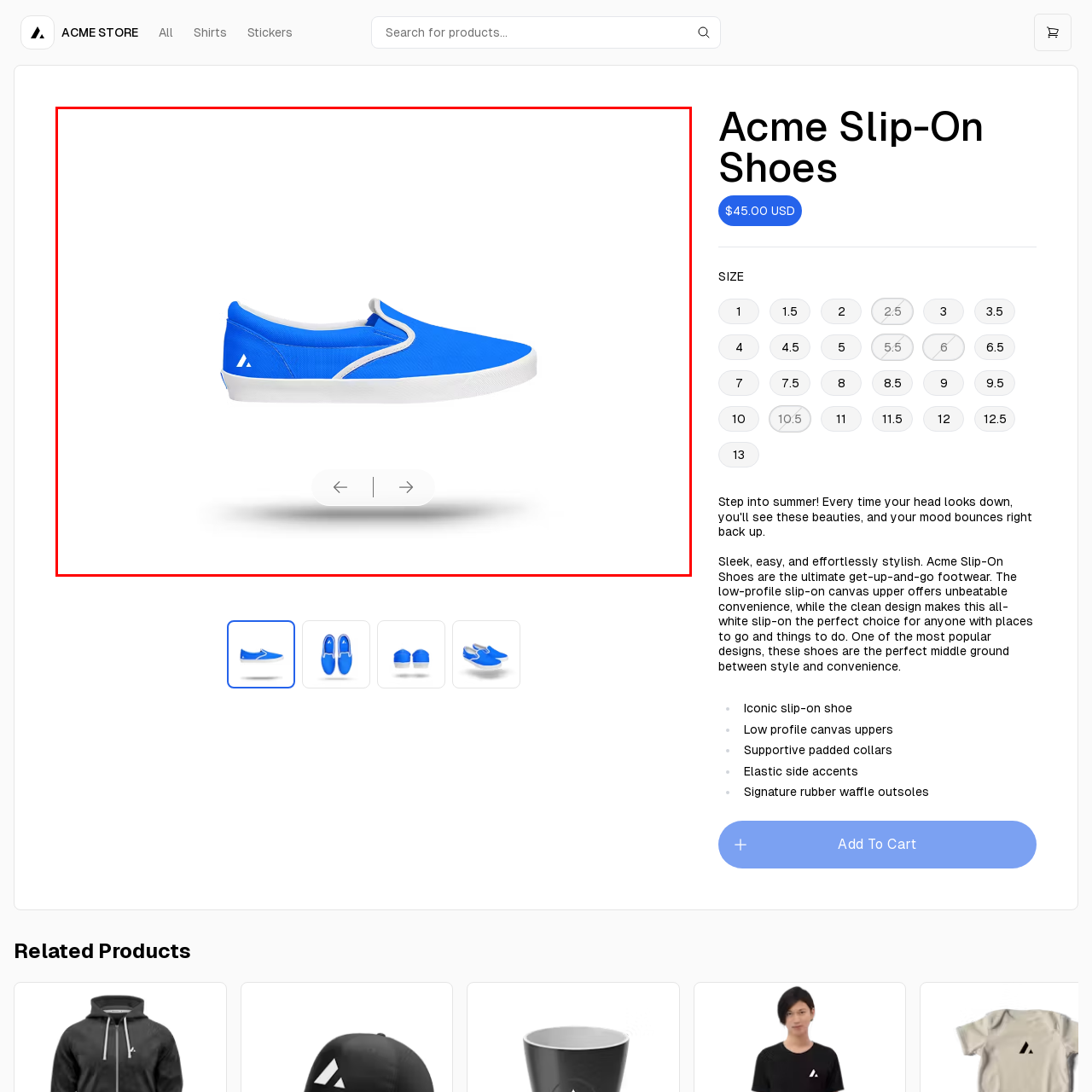What is the material of the shoe?
Analyze the image enclosed by the red bounding box and reply with a one-word or phrase answer.

Canvas